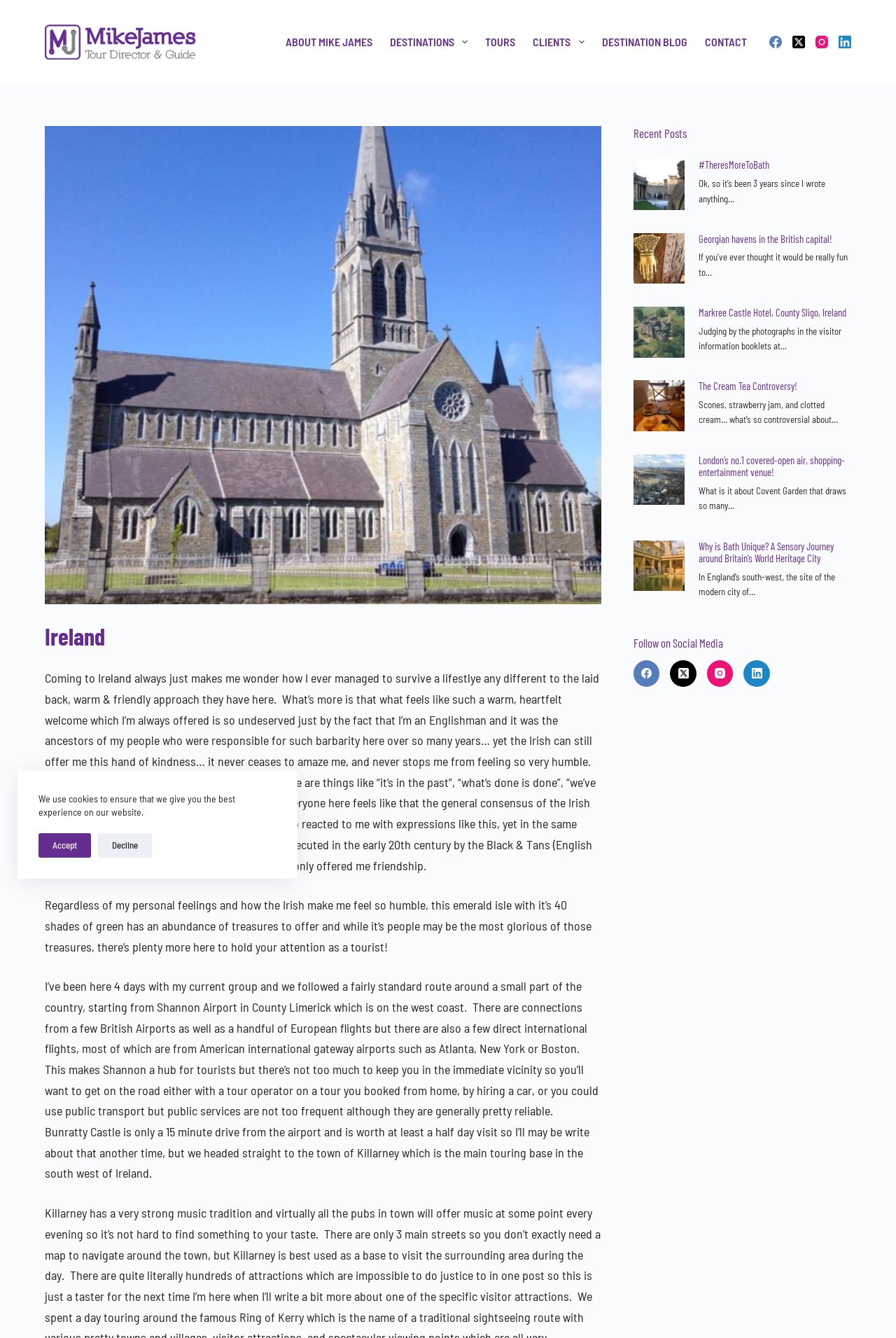What is the author's occupation?
Look at the image and construct a detailed response to the question.

Based on the content of the webpage, it seems that the author is a tour guide or travel writer, as they share their experiences and stories about traveling to different places, including Ireland and England.